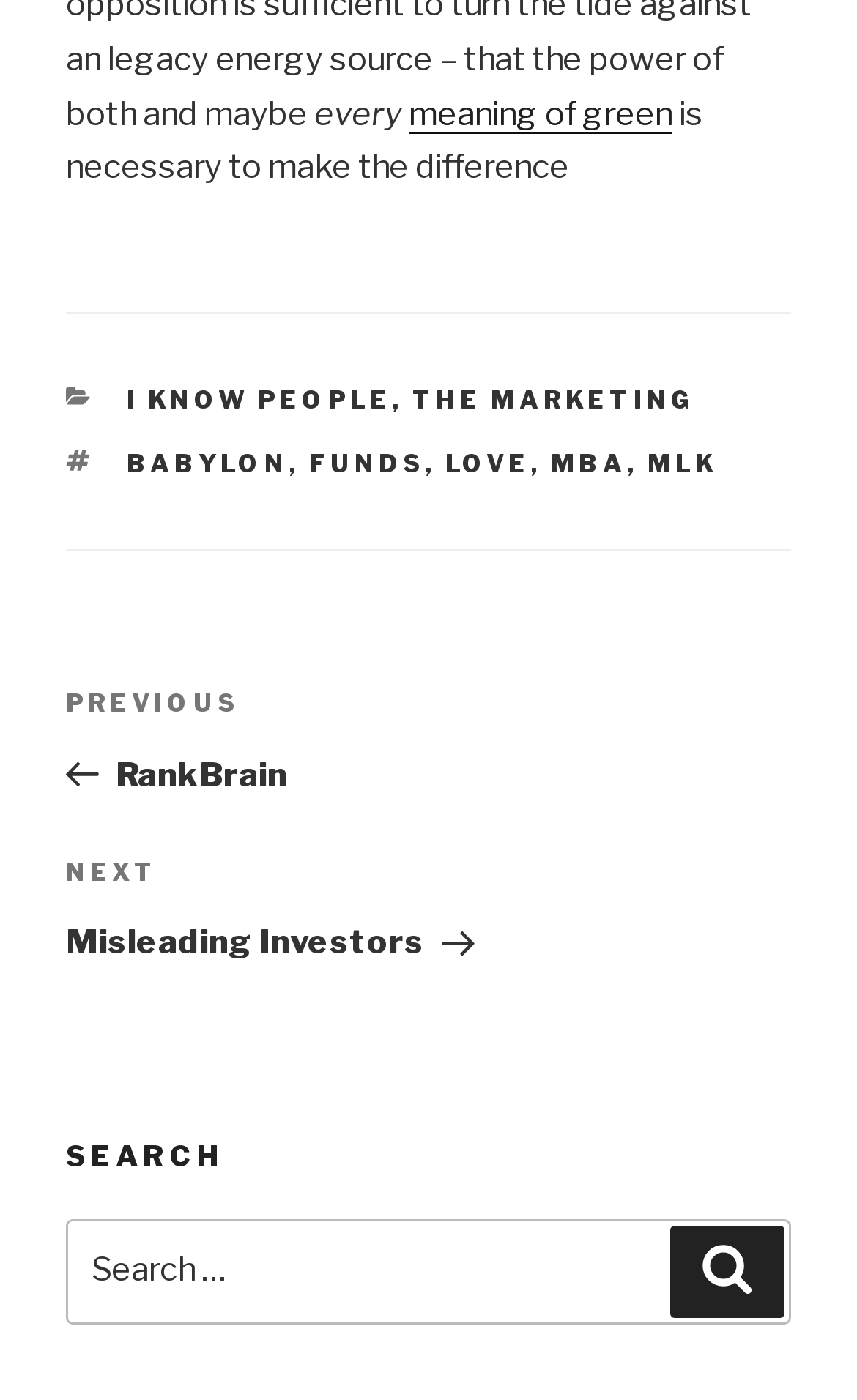Specify the bounding box coordinates of the area that needs to be clicked to achieve the following instruction: "view THE MARKETING category".

[0.481, 0.274, 0.814, 0.296]